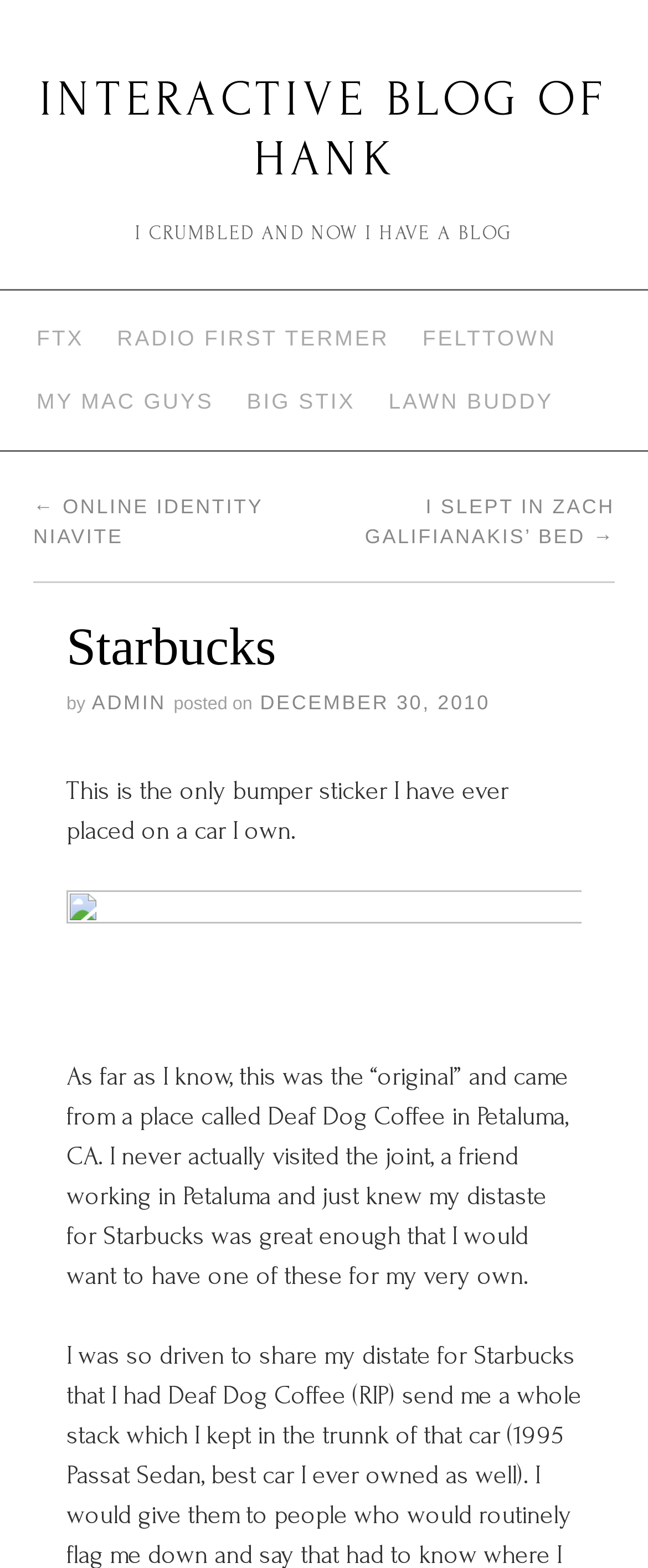Find the bounding box coordinates of the element I should click to carry out the following instruction: "read the post about Starbucks".

[0.103, 0.391, 0.897, 0.461]